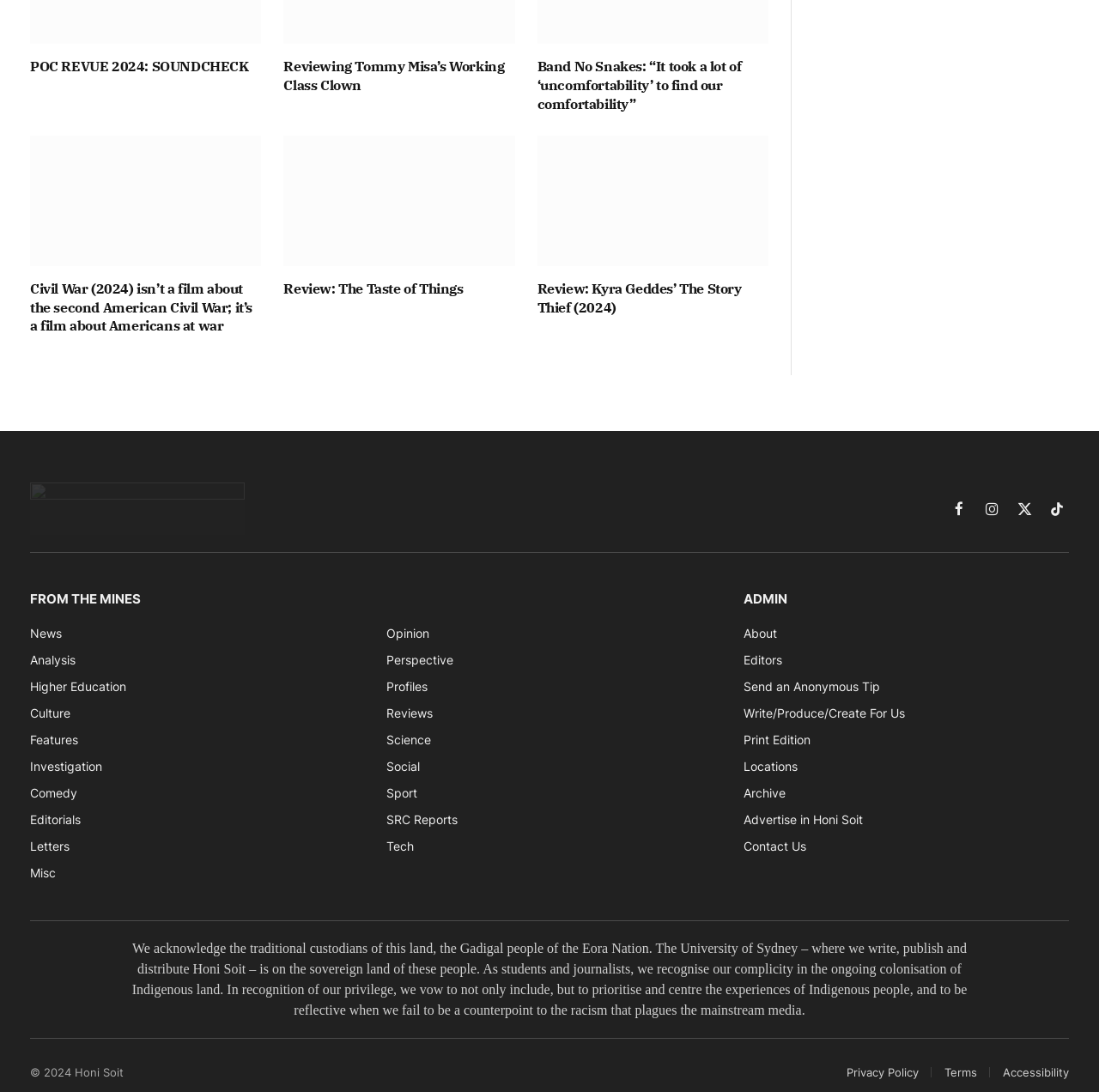What is the title of the first article? Analyze the screenshot and reply with just one word or a short phrase.

POC REVUE 2024: SOUNDCHECK